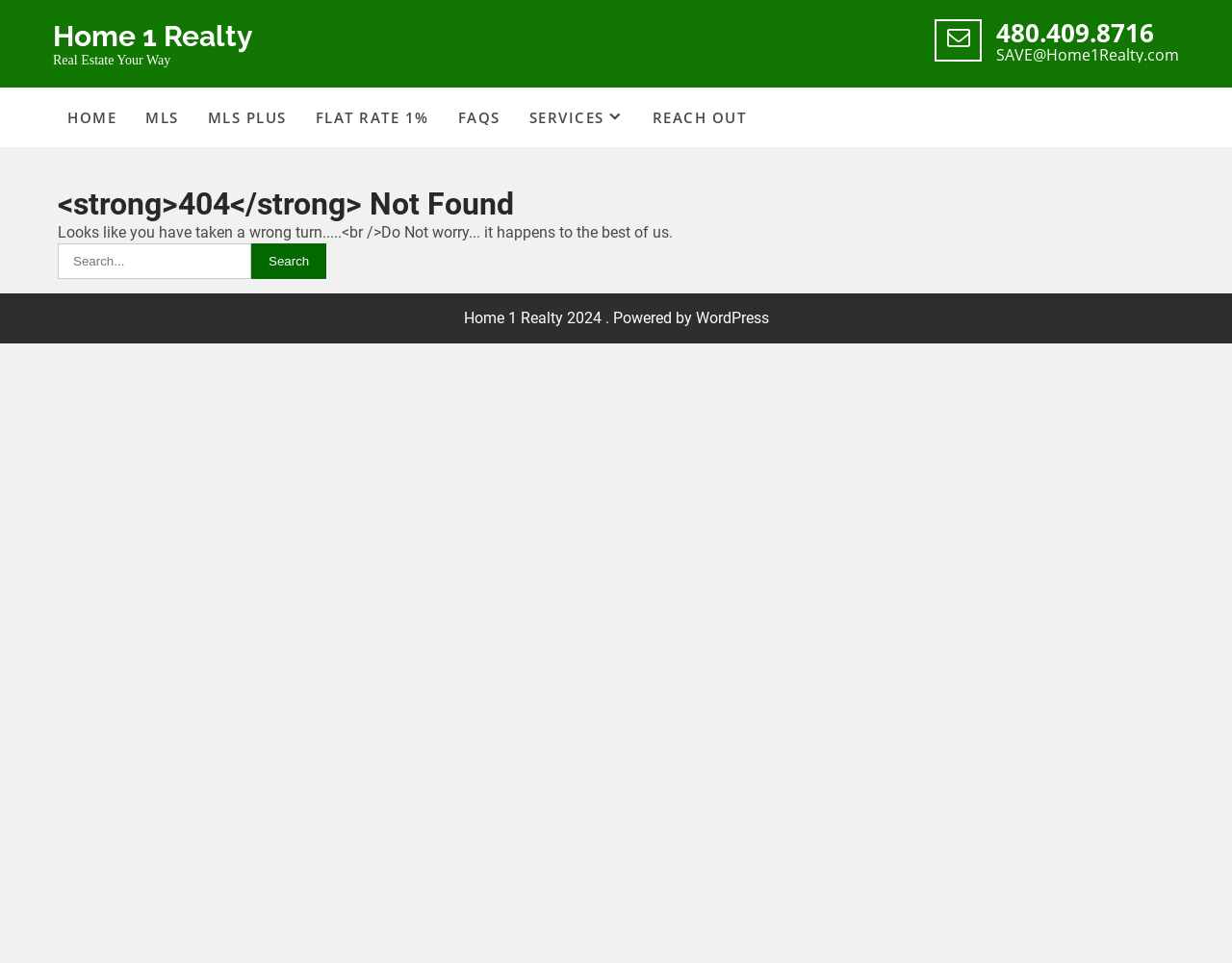Please provide a comprehensive response to the question below by analyzing the image: 
What is the phone number of Home 1 Realty?

I found the phone number by looking at the top-right corner of the webpage, where it is displayed as '480.409.8716'.